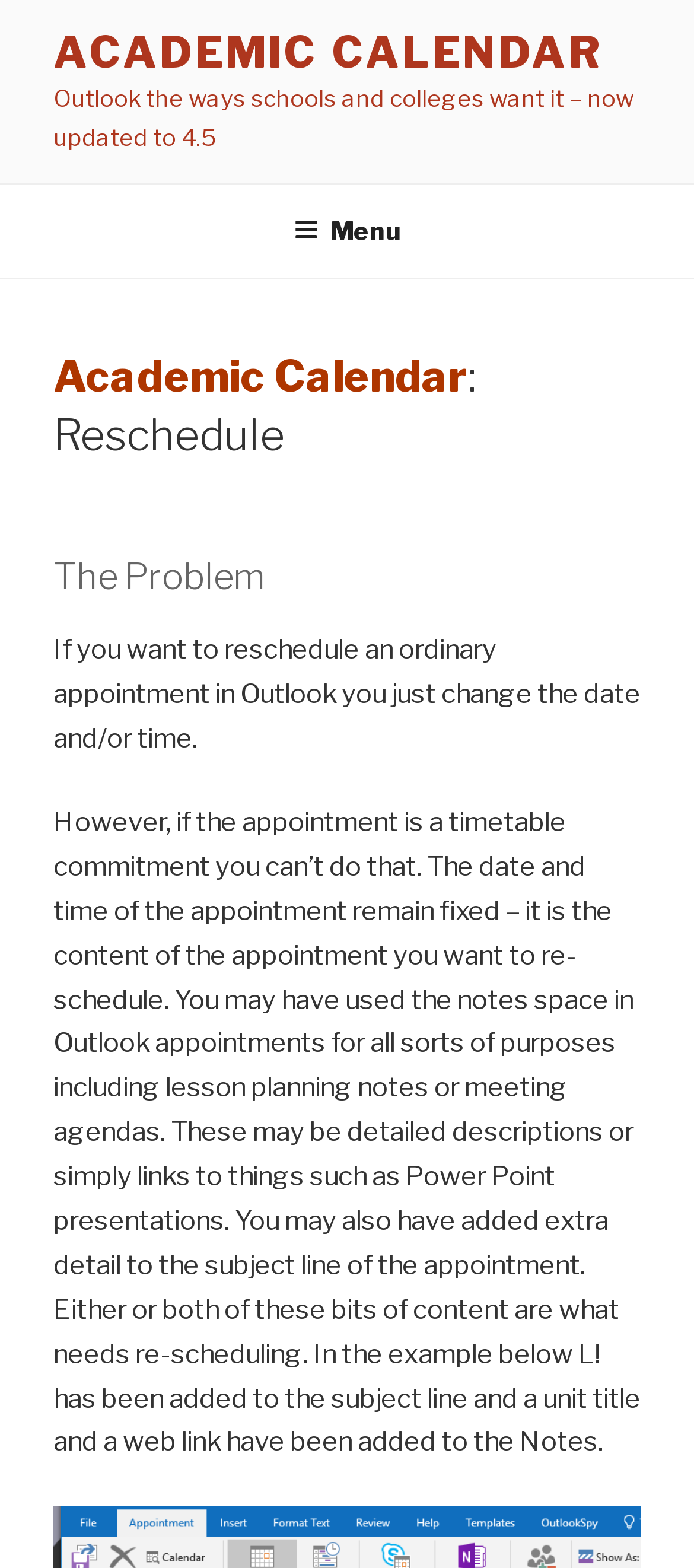What is used for lesson planning notes or meeting agendas?
Based on the image, give a one-word or short phrase answer.

Notes space